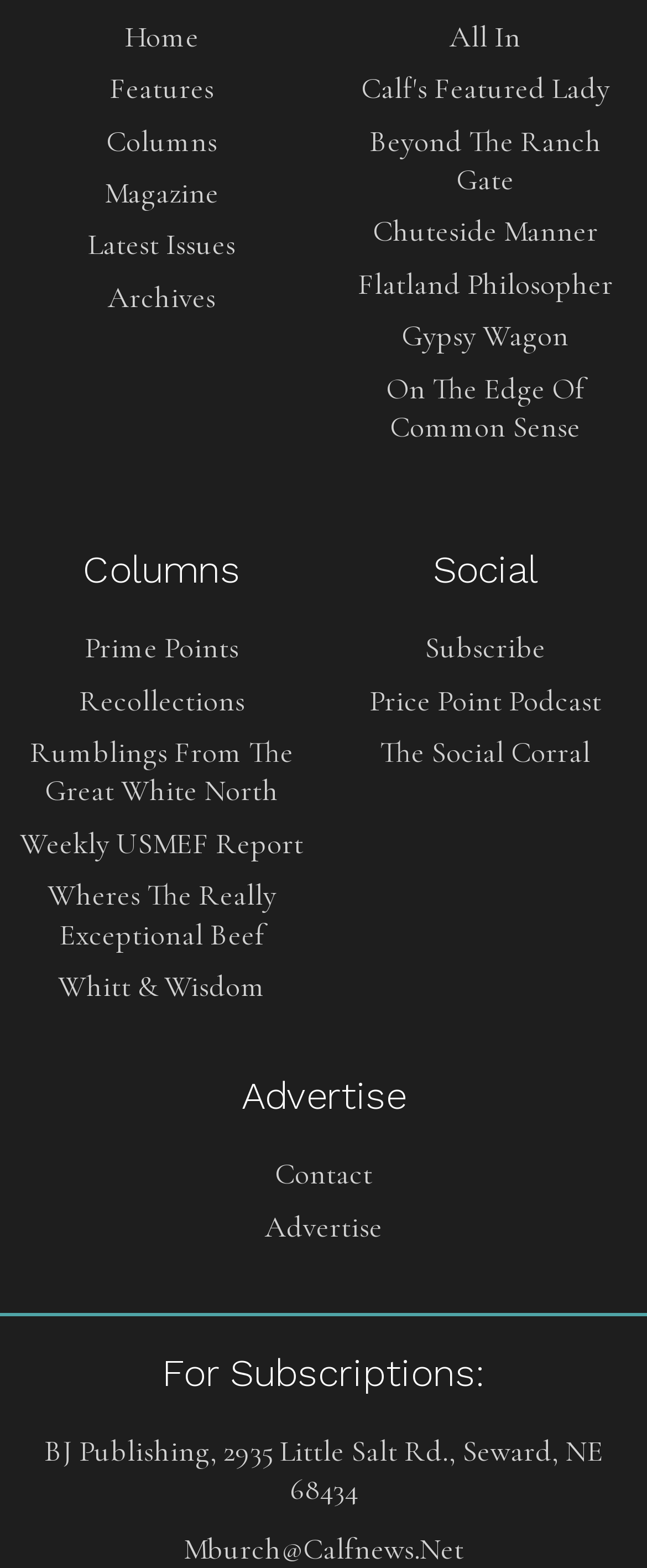Predict the bounding box coordinates of the area that should be clicked to accomplish the following instruction: "subscribe". The bounding box coordinates should consist of four float numbers between 0 and 1, i.e., [left, top, right, bottom].

[0.5, 0.401, 1.0, 0.426]